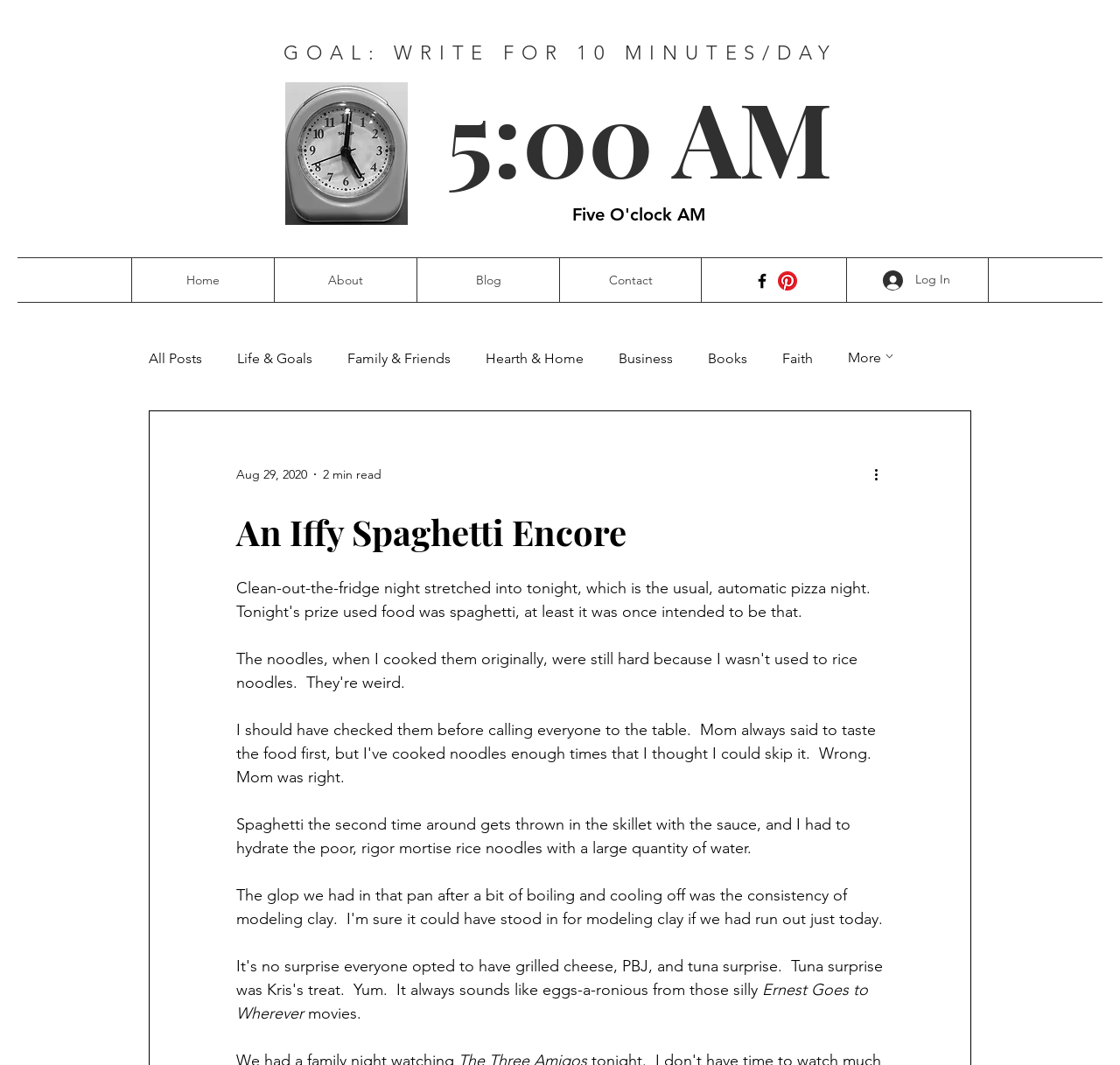Using the provided description aria-label="More actions", find the bounding box coordinates for the UI element. Provide the coordinates in (top-left x, top-left y, bottom-right x, bottom-right y) format, ensuring all values are between 0 and 1.

[0.778, 0.435, 0.797, 0.455]